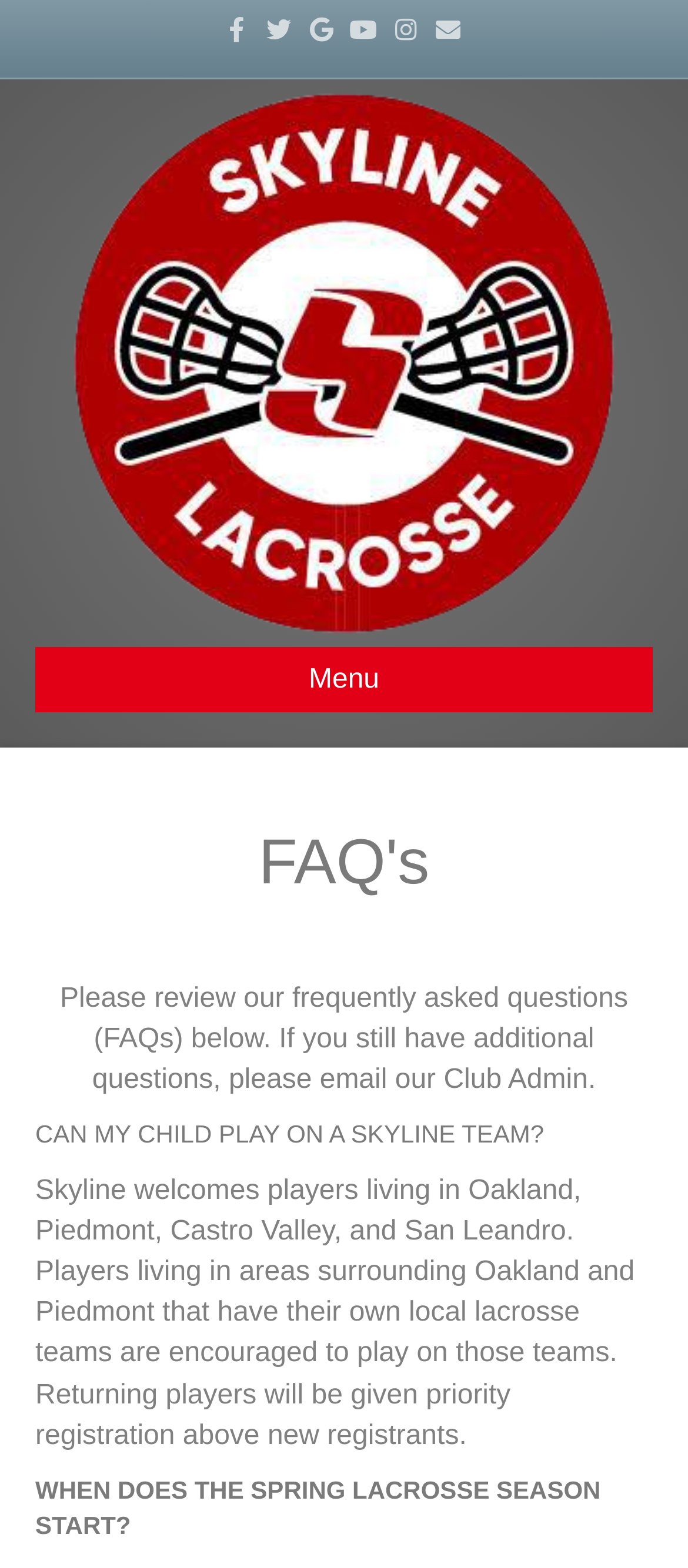Answer the question in one word or a short phrase:
What is the purpose of the 'Menu' button?

To navigate the Header Menu